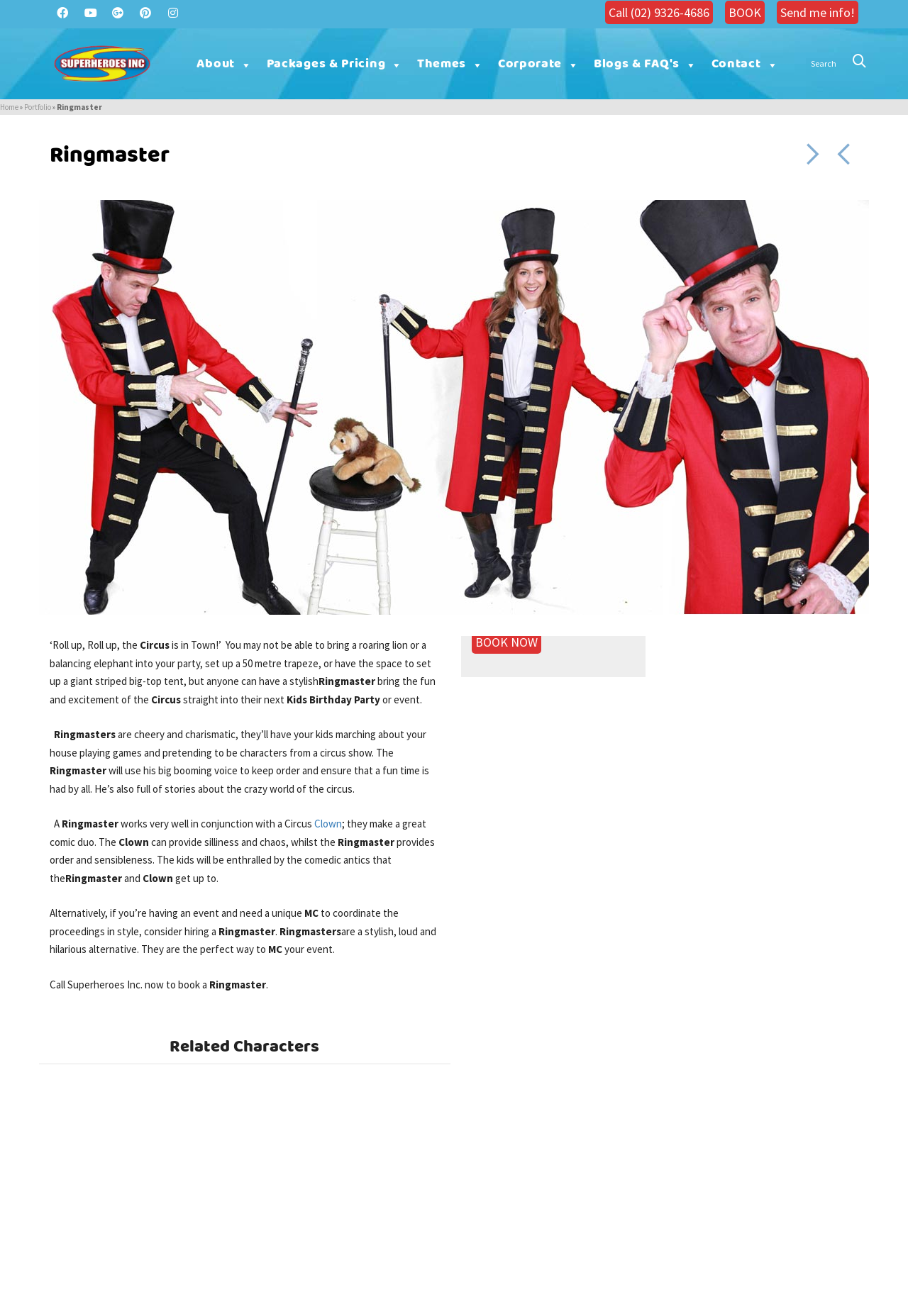Provide an in-depth description of the elements and layout of the webpage.

The webpage is about Ringmaster Circus Party Entertainment Sydney, provided by Superheroes Inc. At the top, there are several social media links and a search bar. Below that, there is a navigation menu with links to "Home", "Portfolio", and other pages. 

On the left side, there is a heading "Ringmaster" followed by a descriptive text about the Ringmaster's role in a circus-themed party. The text explains that the Ringmaster can bring fun and excitement to a kids' birthday party or event, and that they work well with a Circus Clown to create a comedic duo.

To the right of the text, there is a large image that takes up most of the page. Below the image, there are several paragraphs of text that continue to describe the Ringmaster's services, including their ability to coordinate events and provide a unique MC experience.

Further down the page, there is a section titled "Related Characters" with several images of different characters, including Dora the Explorer and a Beach/Surf Girl. Each image has a link and a caption. 

At the bottom of the page, there are several links, including "Call (02) 9326-4686", "BOOK", and "Send me info!". There are also social media links and a link to "Superheroes Inc".